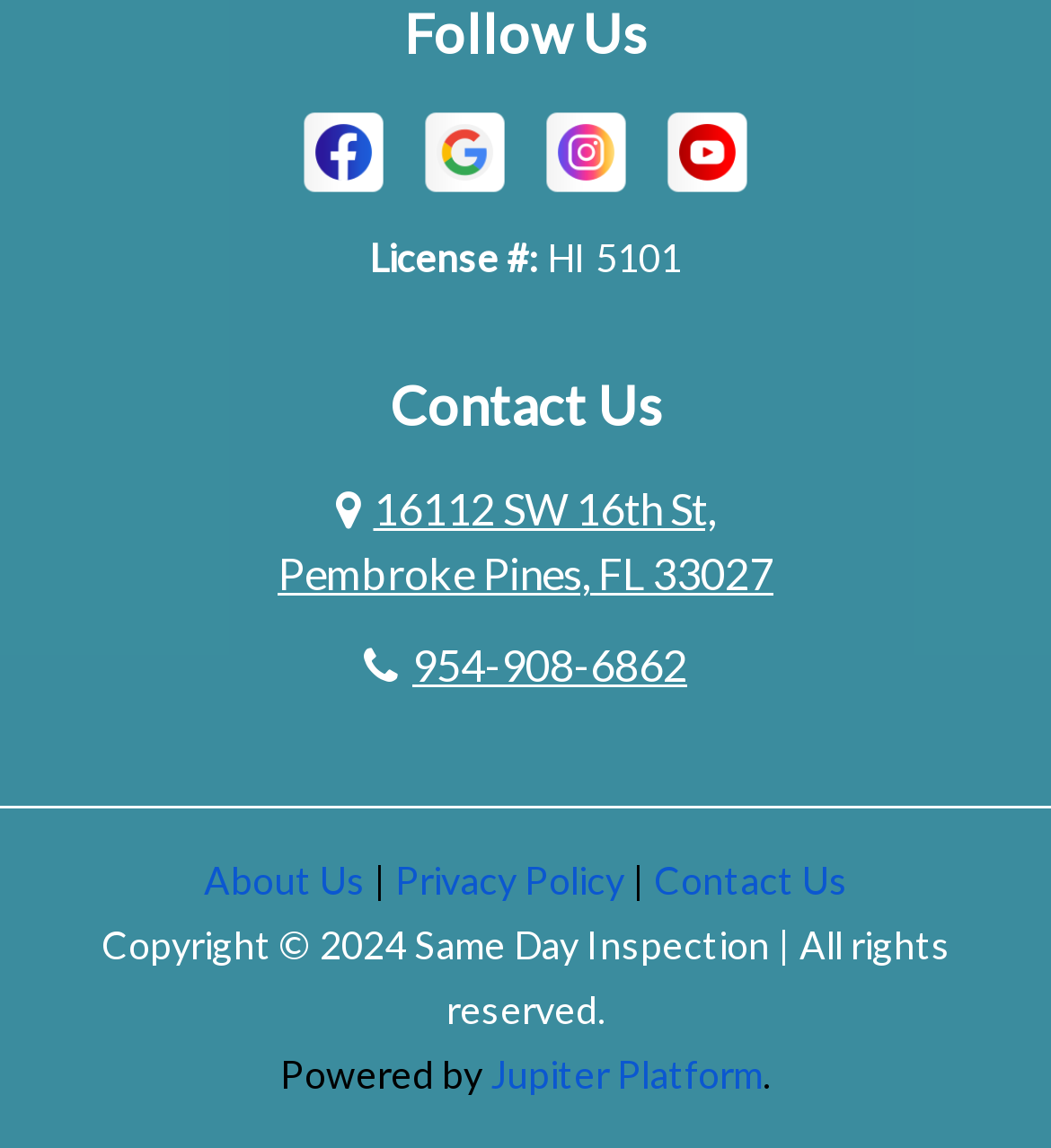Identify the bounding box coordinates of the element that should be clicked to fulfill this task: "View contact information". The coordinates should be provided as four float numbers between 0 and 1, i.e., [left, top, right, bottom].

[0.264, 0.421, 0.736, 0.522]